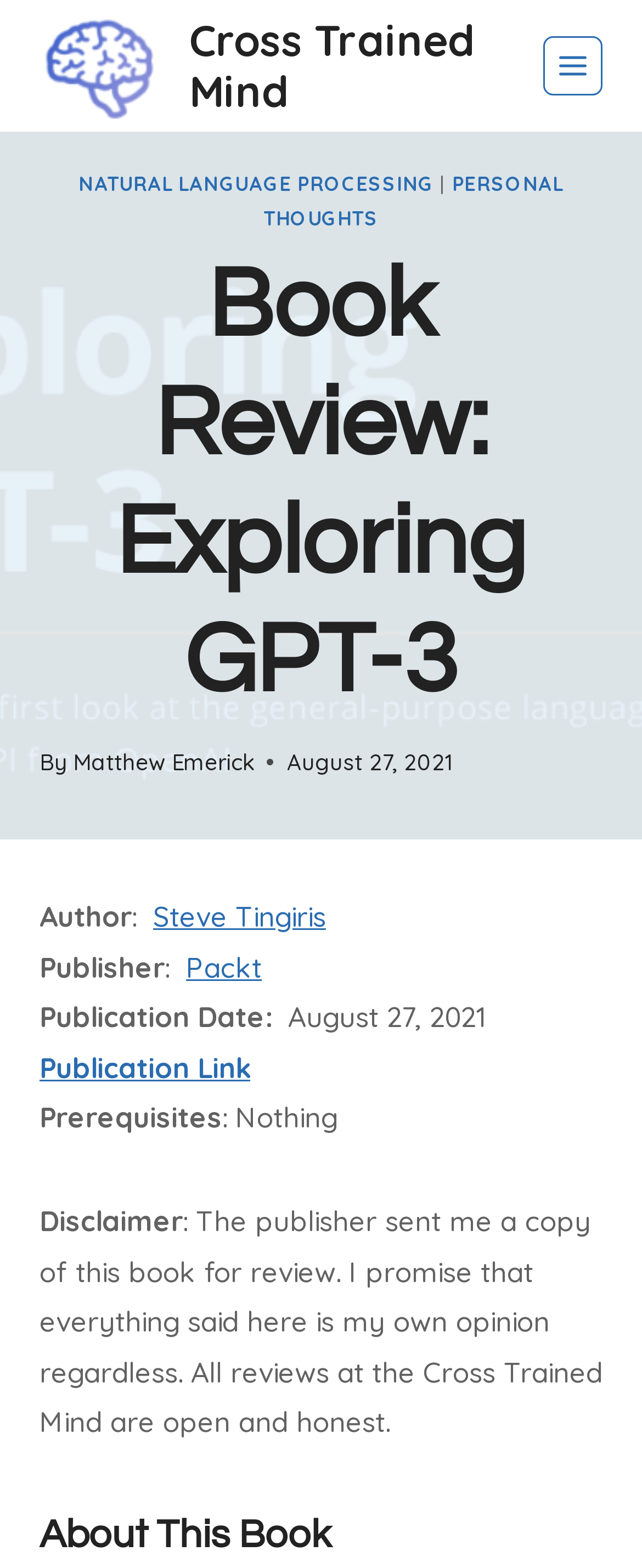Answer the question using only one word or a concise phrase: What is the disclaimer about the book review?

The publisher sent me a copy of this book for review.